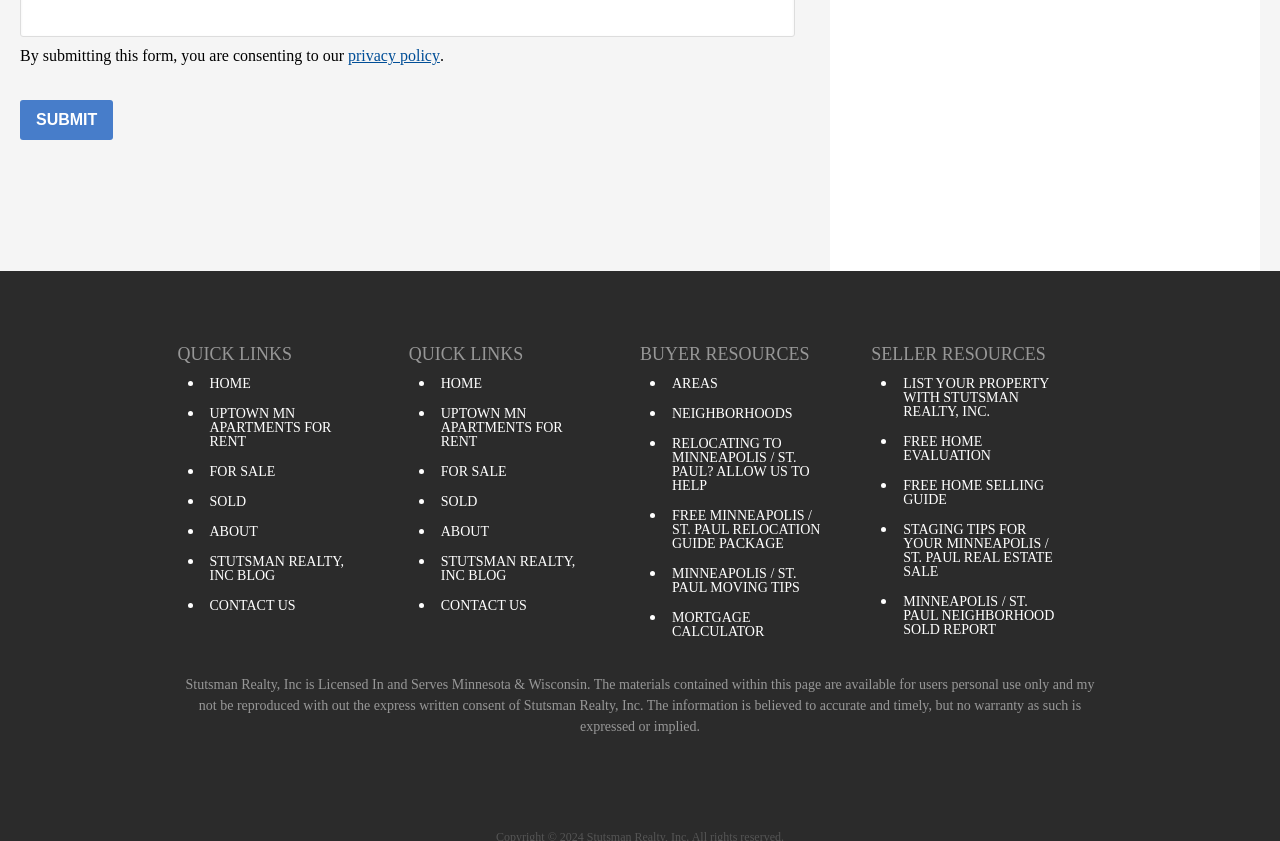Determine the bounding box coordinates of the section I need to click to execute the following instruction: "Contact us". Provide the coordinates as four float numbers between 0 and 1, i.e., [left, top, right, bottom].

[0.164, 0.846, 0.289, 0.865]